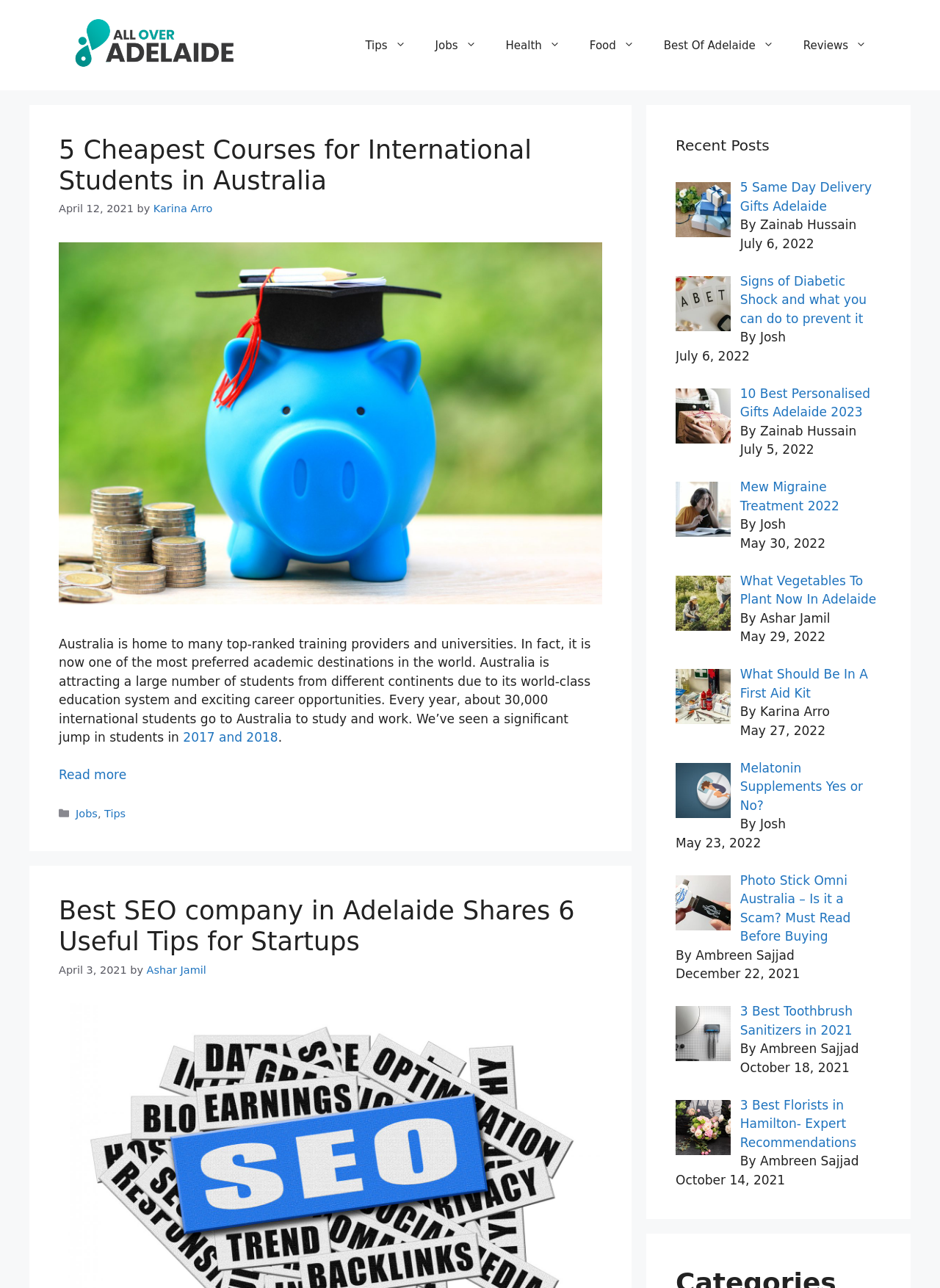Locate the bounding box of the UI element with the following description: "Mew Migraine Treatment 2022".

[0.787, 0.372, 0.893, 0.398]